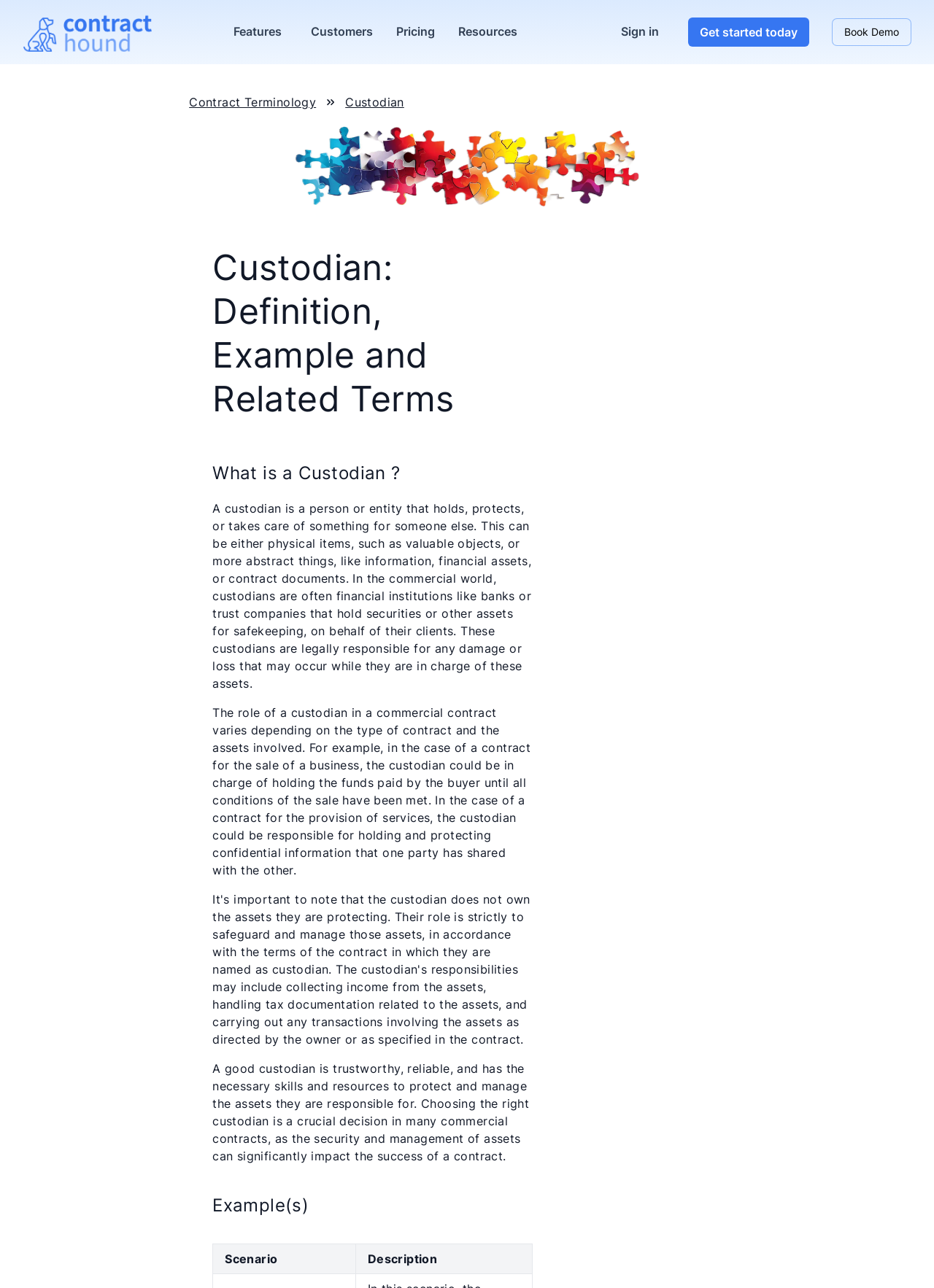Could you determine the bounding box coordinates of the clickable element to complete the instruction: "Click on the 'Home' link"? Provide the coordinates as four float numbers between 0 and 1, i.e., [left, top, right, bottom].

[0.025, 0.01, 0.162, 0.04]